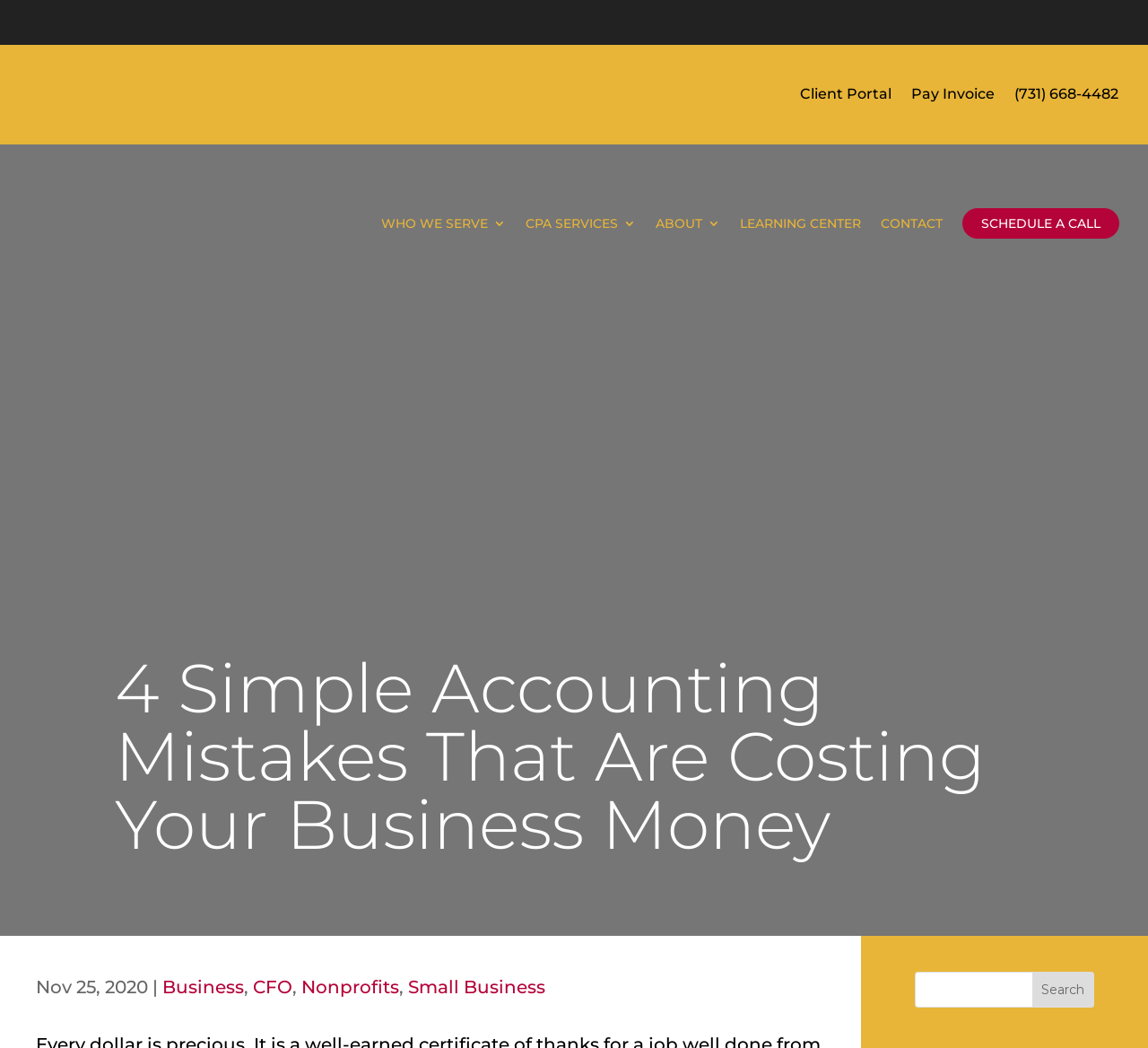Please identify and generate the text content of the webpage's main heading.

4 Simple Accounting Mistakes That Are Costing Your Business Money